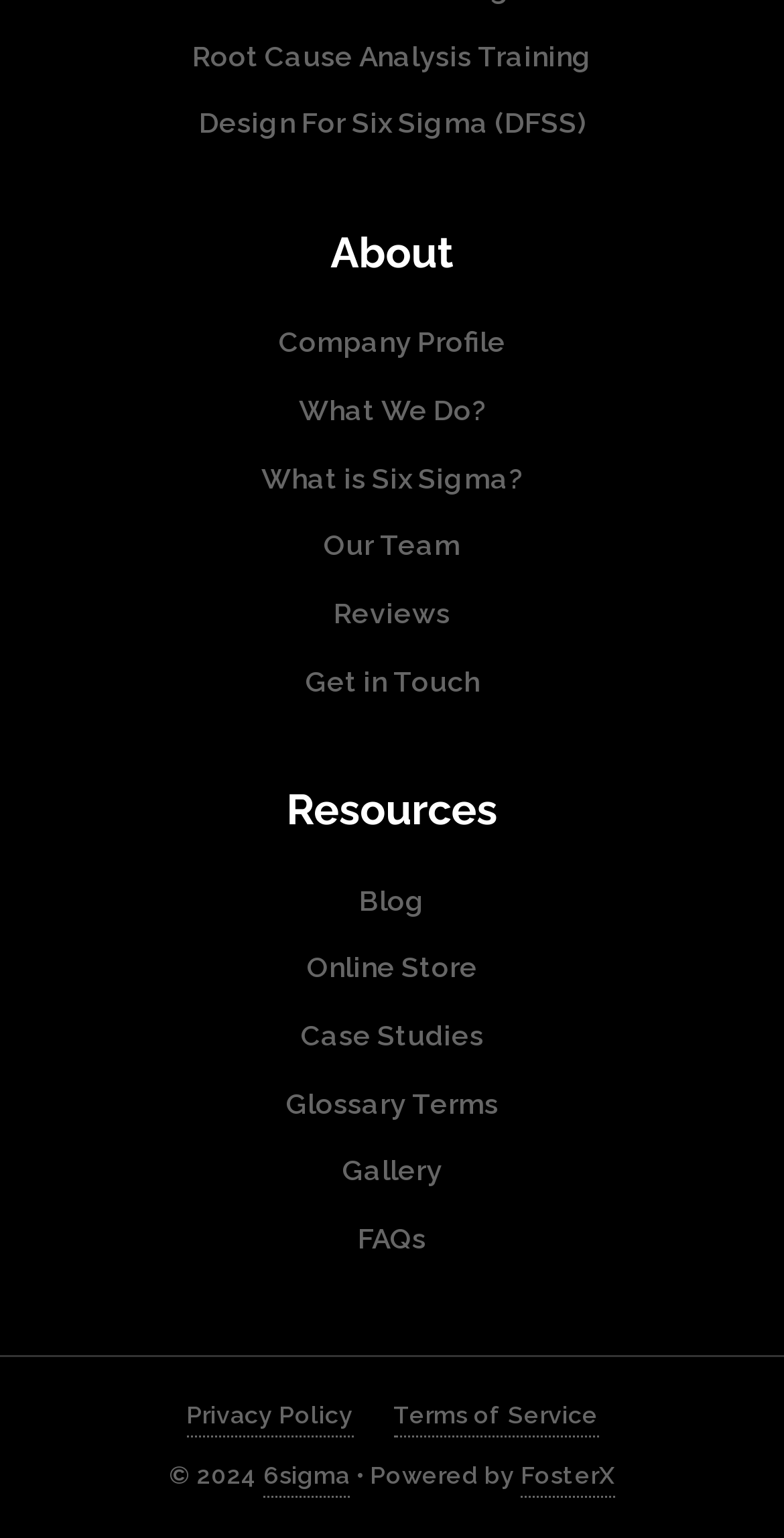Bounding box coordinates are specified in the format (top-left x, top-left y, bottom-right x, bottom-right y). All values are floating point numbers bounded between 0 and 1. Please provide the bounding box coordinate of the region this sentence describes: What is Six Sigma?

[0.333, 0.296, 0.667, 0.327]